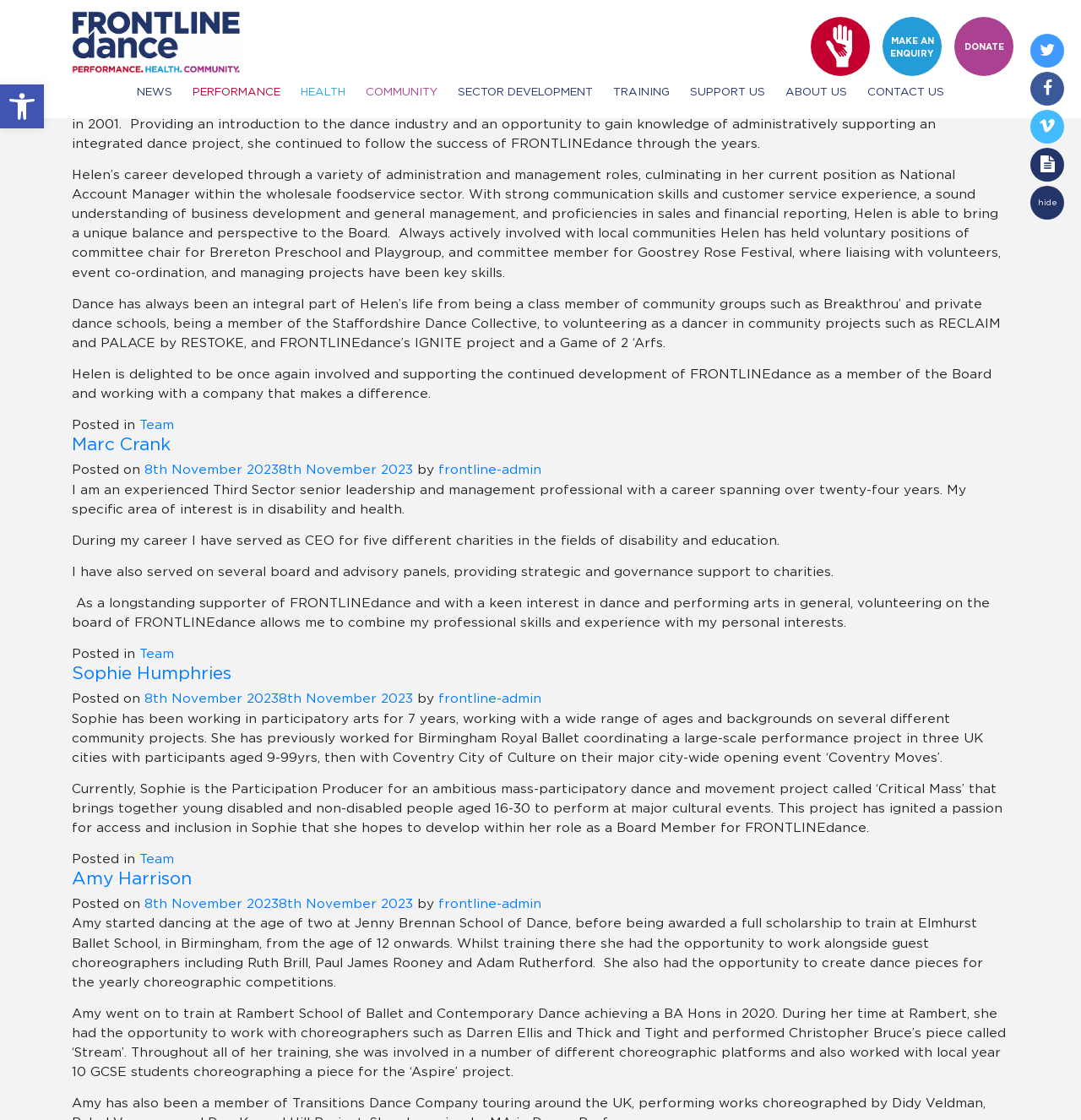Locate the bounding box coordinates of the area where you should click to accomplish the instruction: "Click on the NEWS link".

[0.127, 0.077, 0.159, 0.087]